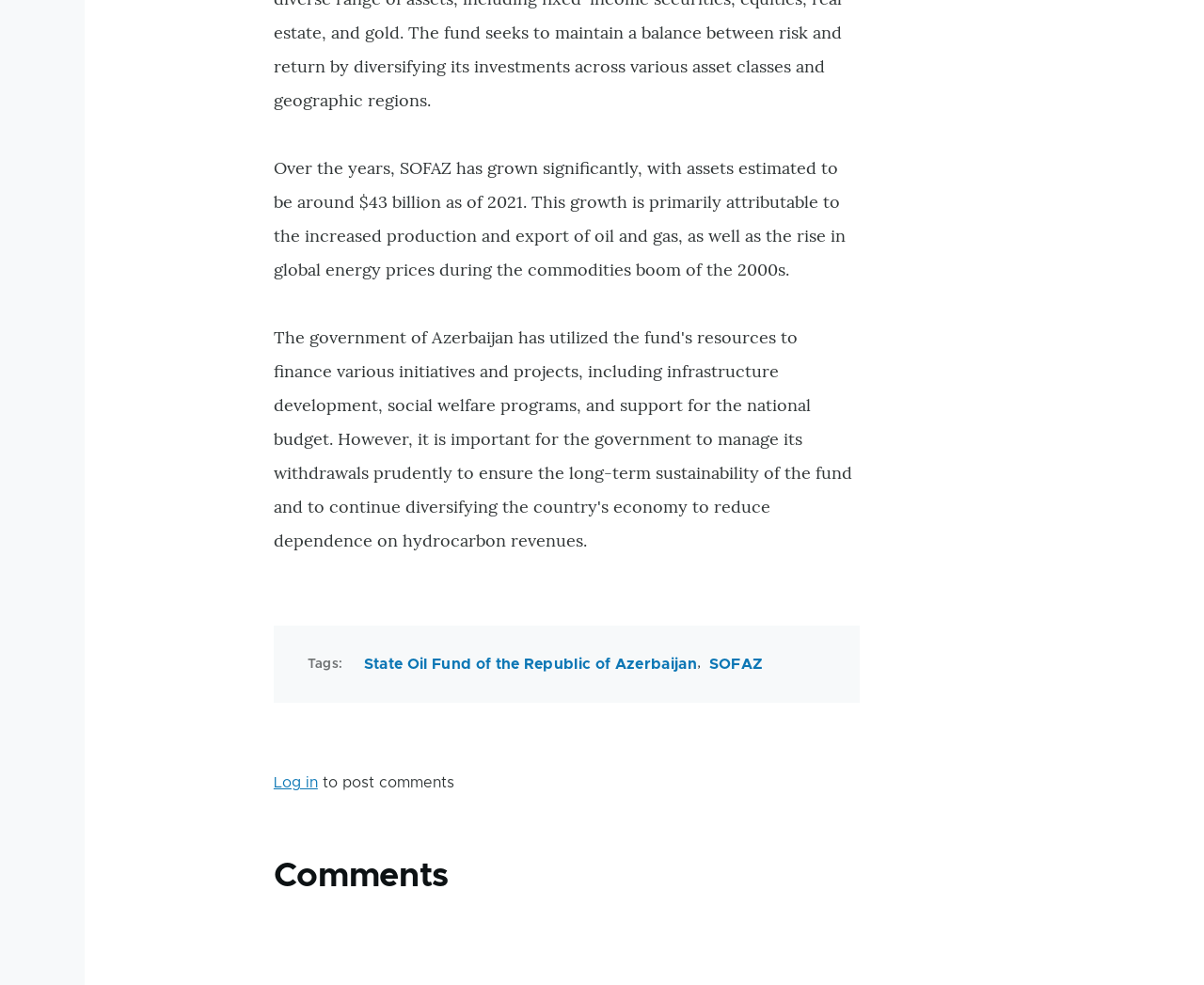What is the purpose of the 'Log in' link?
We need a detailed and meticulous answer to the question.

The 'Log in' link is located near the text 'to post comments', suggesting that logging in is required to post comments on the webpage.